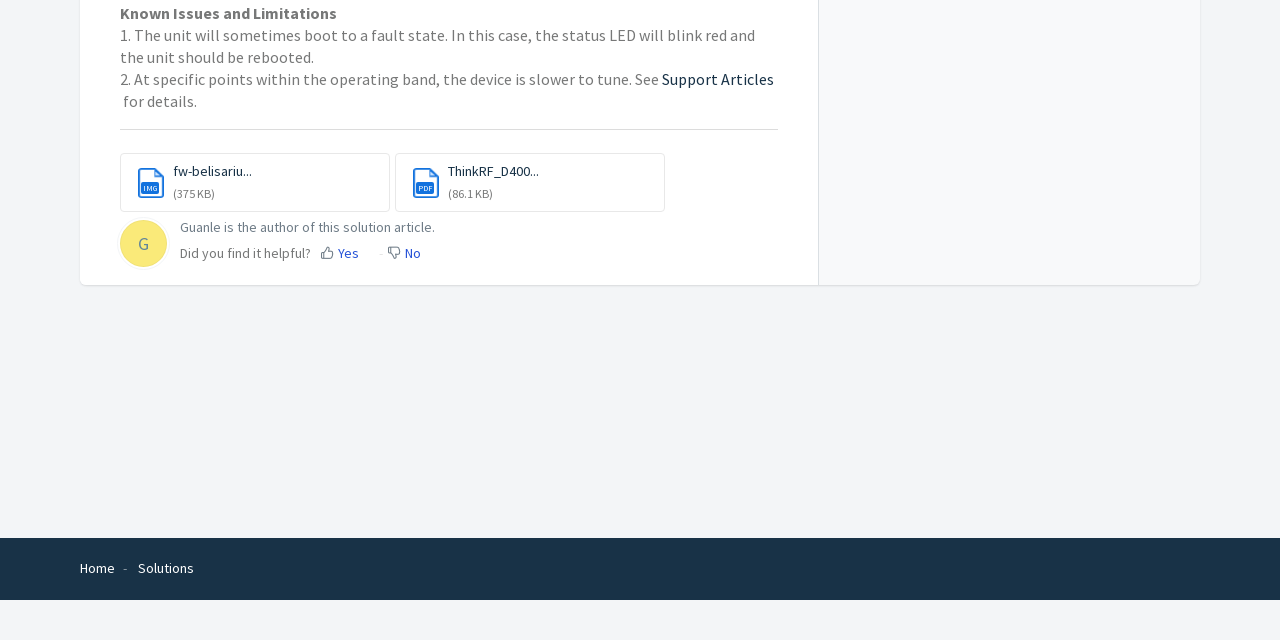Mark the bounding box of the element that matches the following description: "Support Articles".

[0.517, 0.108, 0.605, 0.139]